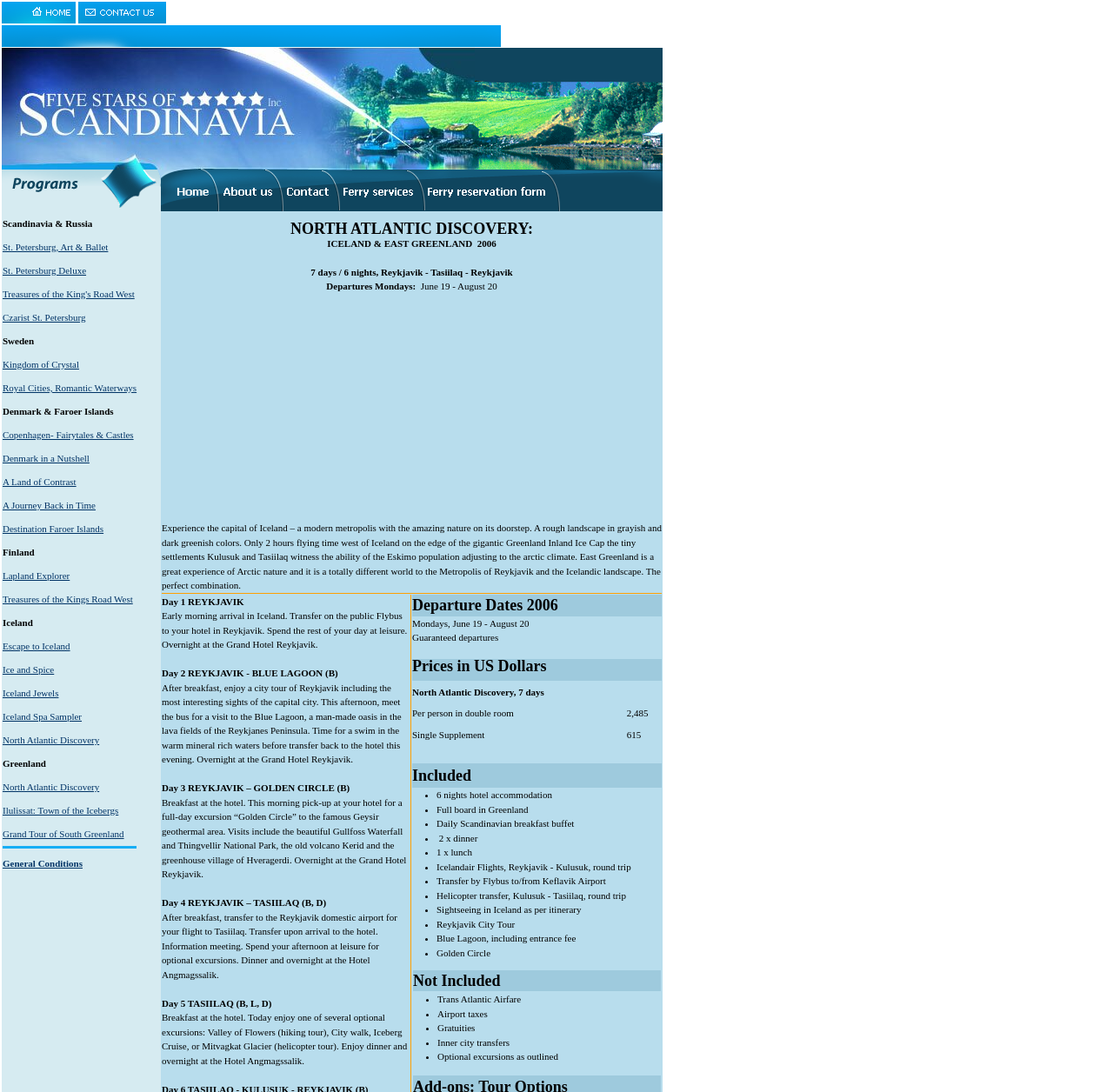Look at the image and give a detailed response to the following question: What is the name of the ferry service mentioned on the webpage?

The webpage mentions 'Color Line ferry' as one of the ferry services available, suggesting that it is a transportation option for travelers in Scandinavia.